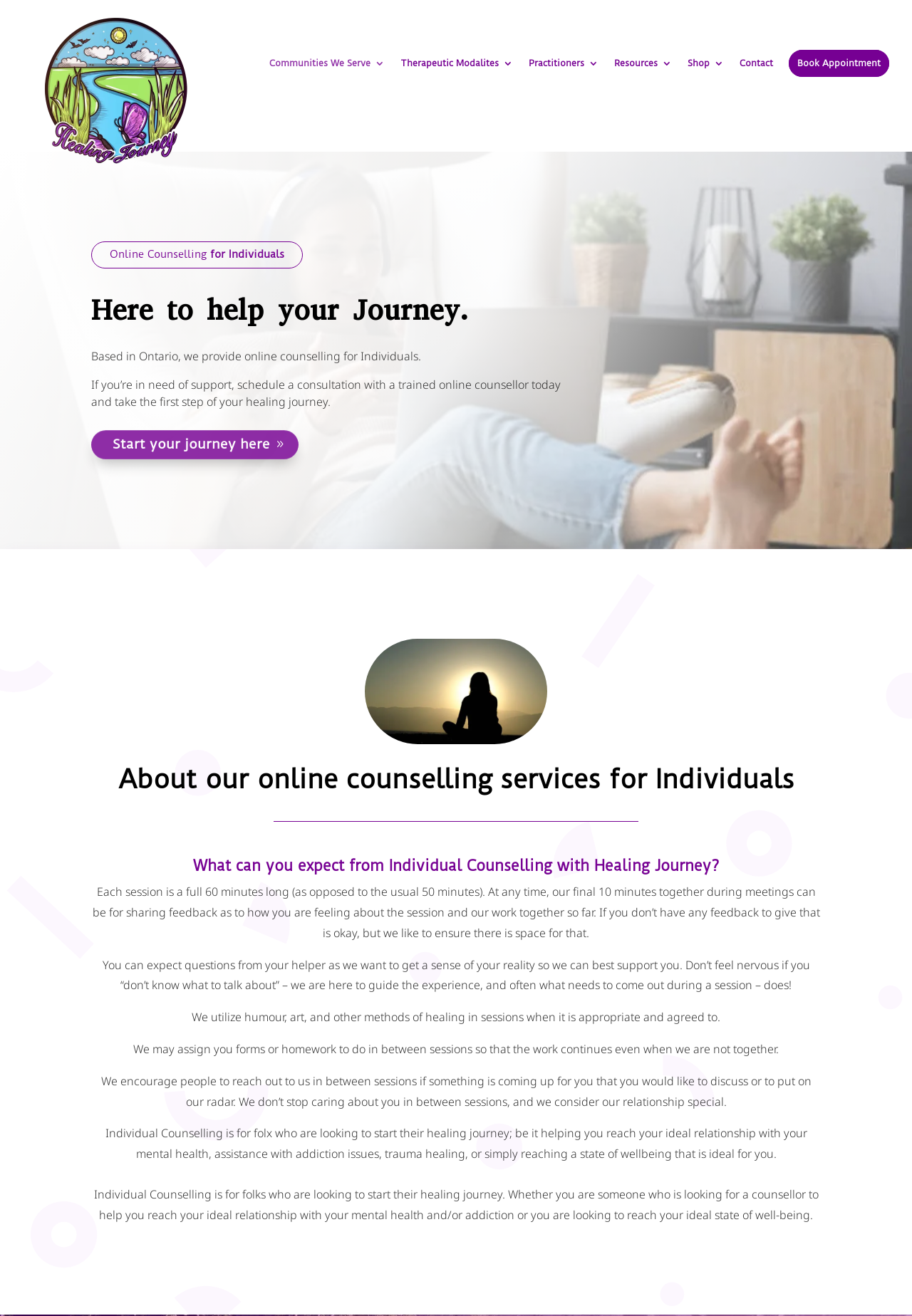What is the purpose of Individual Counselling?
Please use the image to provide an in-depth answer to the question.

According to the webpage, Individual Counselling is for folks who are looking to start their healing journey, whether it's to help them reach their ideal relationship with their mental health, assistance with addiction issues, trauma healing, or simply reaching a state of wellbeing that is ideal for them. This is evident from the text 'Individual Counselling is for folx who are looking to start their healing journey; be it helping you reach your ideal relationship with your mental health, assistance with addiction issues, trauma healing, or simply reaching a state of wellbeing that is ideal for you.'